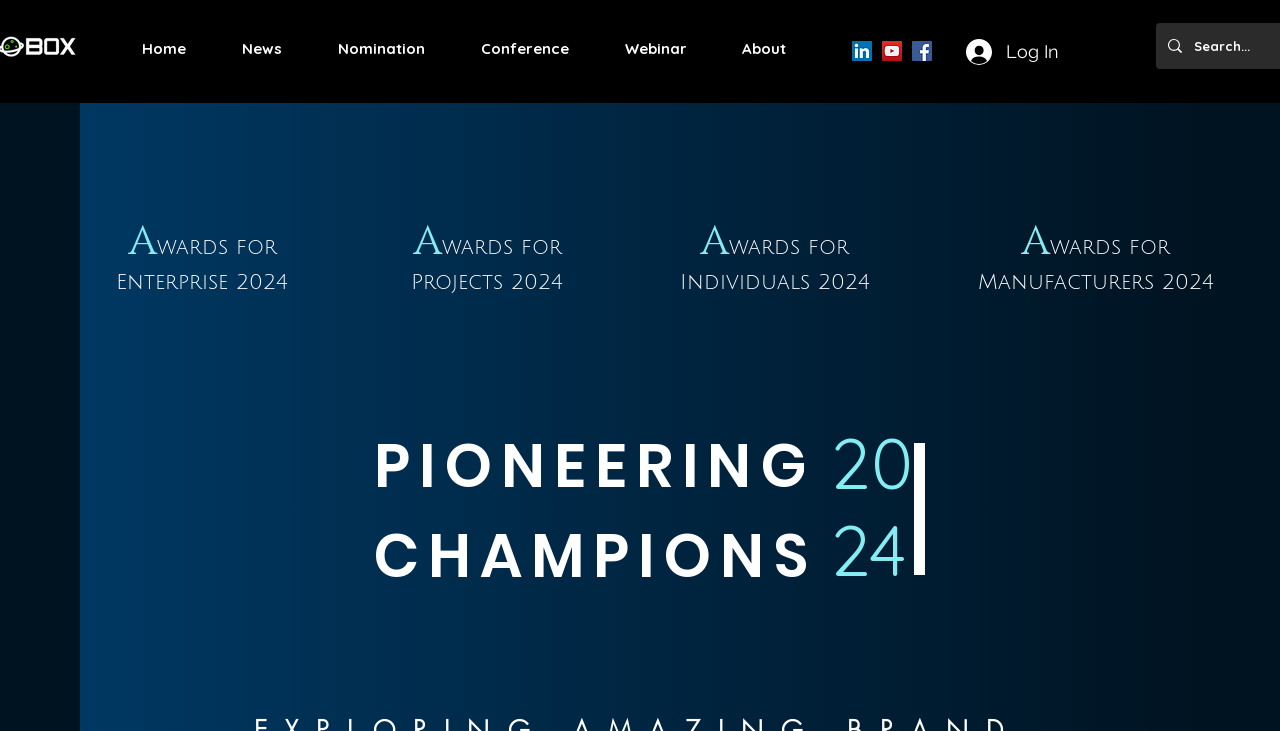Reply to the question with a brief word or phrase: Is there a login button on the page?

Yes